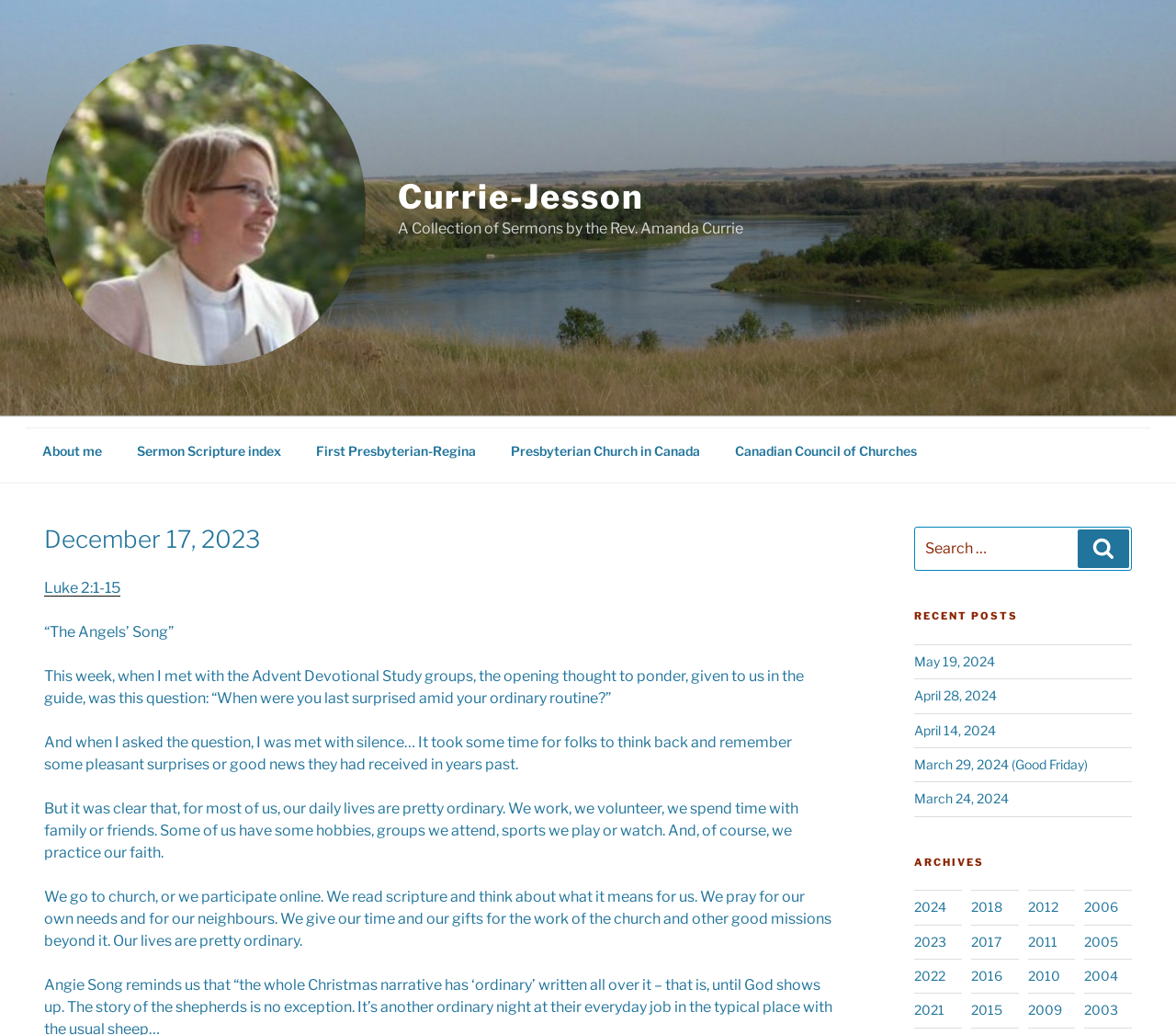Identify the bounding box coordinates for the UI element described as: "March 24, 2024". The coordinates should be provided as four floats between 0 and 1: [left, top, right, bottom].

[0.778, 0.764, 0.858, 0.779]